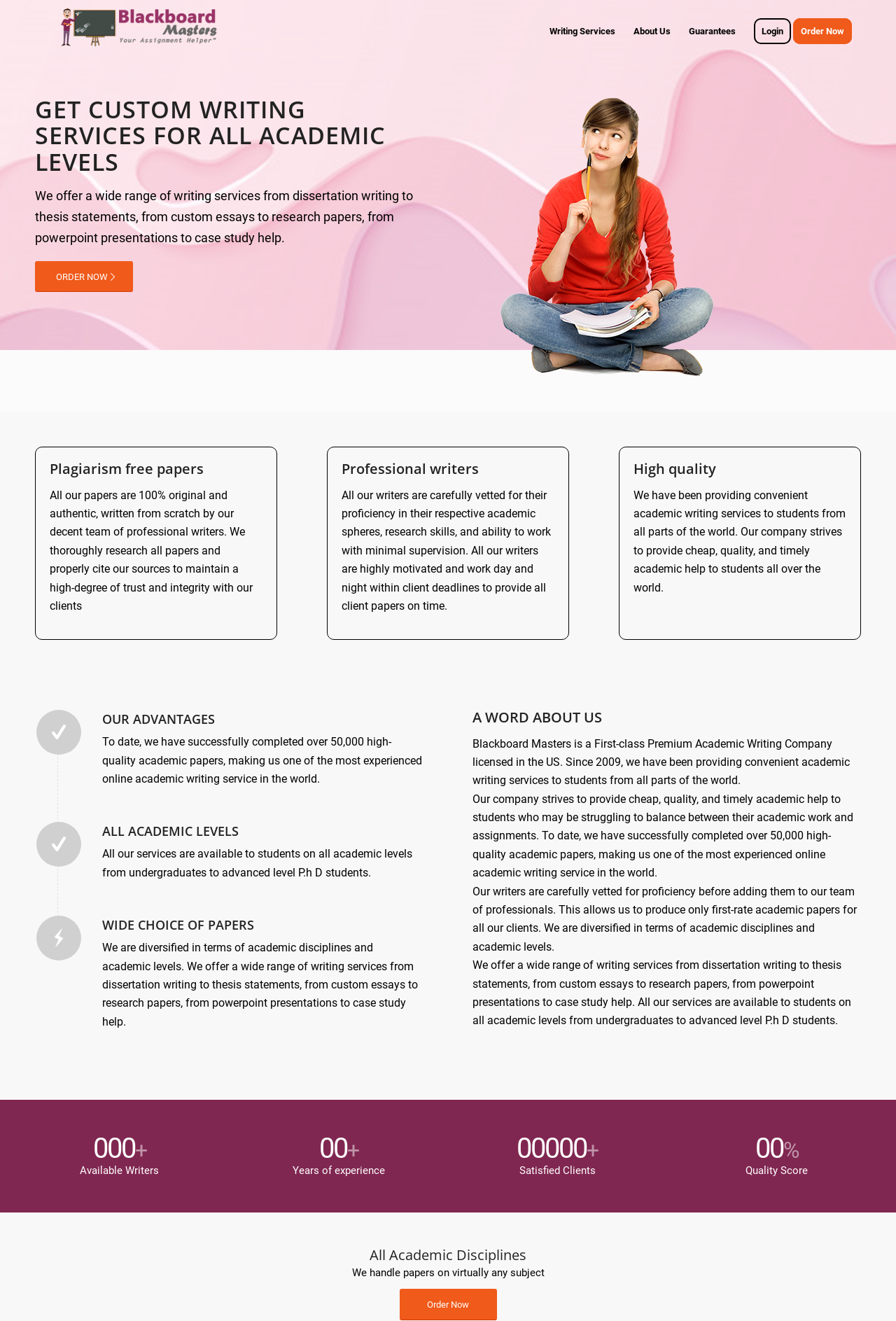Give a succinct answer to this question in a single word or phrase: 
What is the level of experience of Blackboard Masters' writers?

Proficient